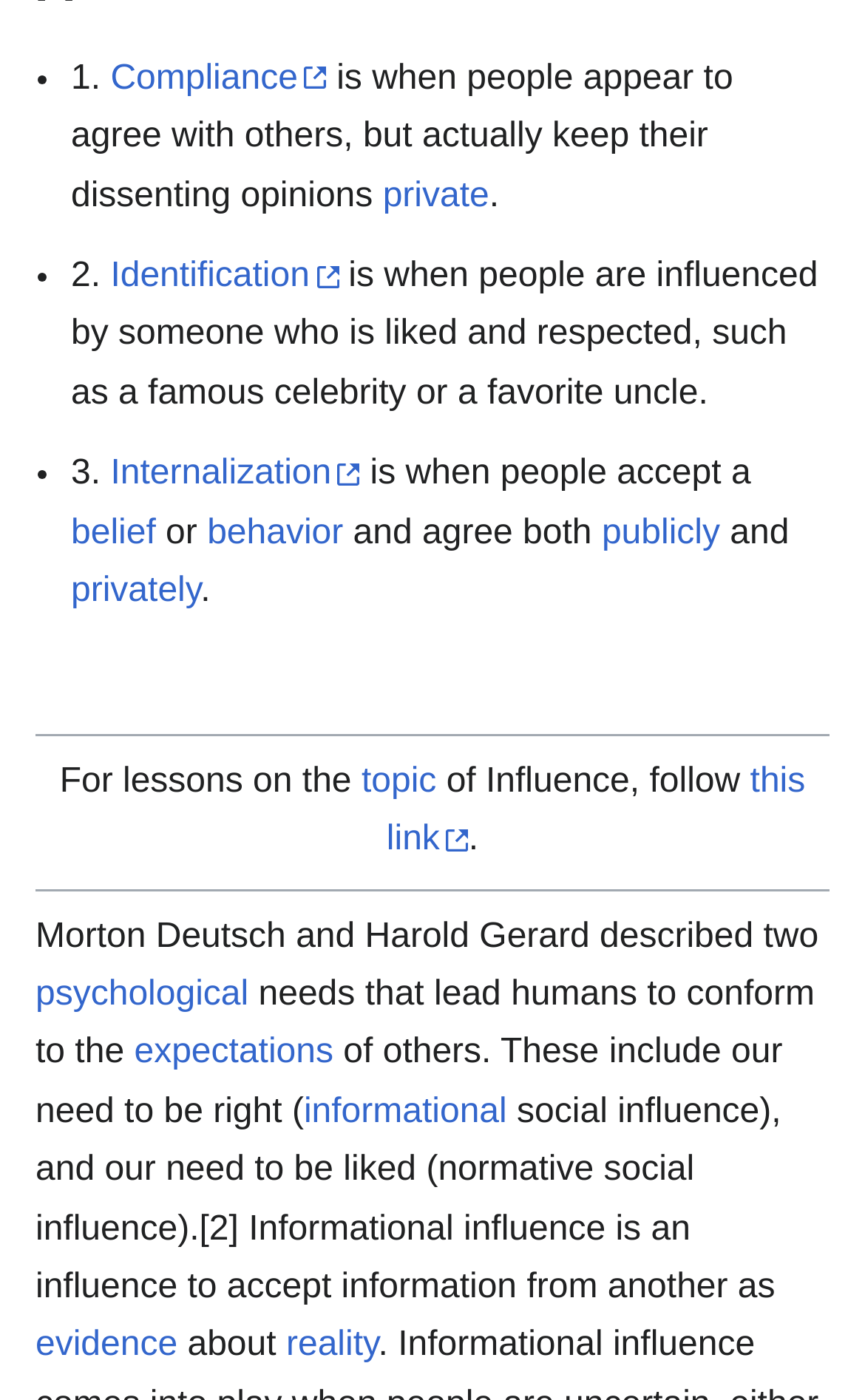Can you determine the bounding box coordinates of the area that needs to be clicked to fulfill the following instruction: "Click on psychological"?

[0.041, 0.697, 0.287, 0.724]